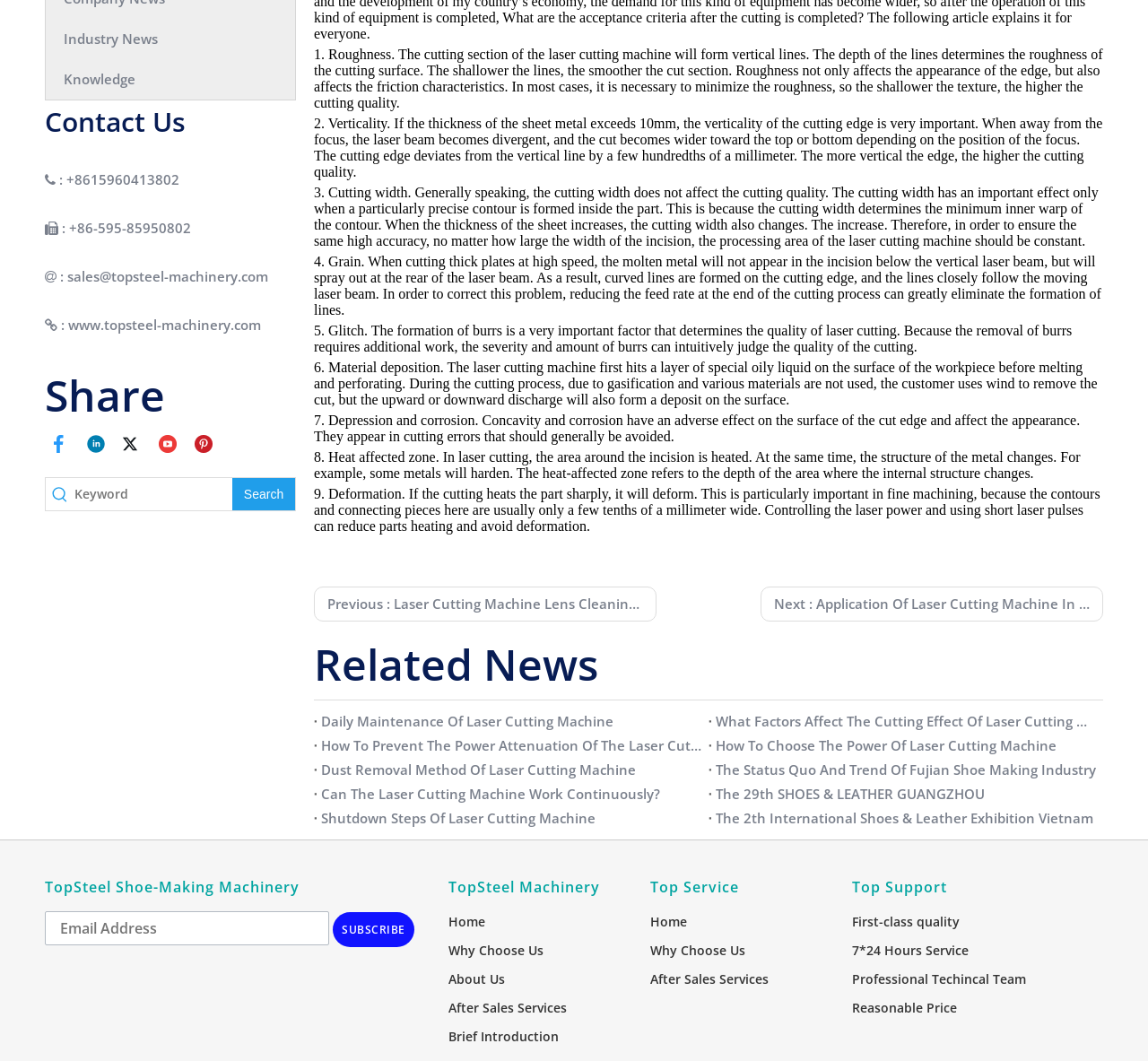Find the bounding box coordinates of the UI element according to this description: "parent_node: SUBSCRIBE name="extend1" placeholder="Email Address"".

[0.039, 0.826, 0.287, 0.858]